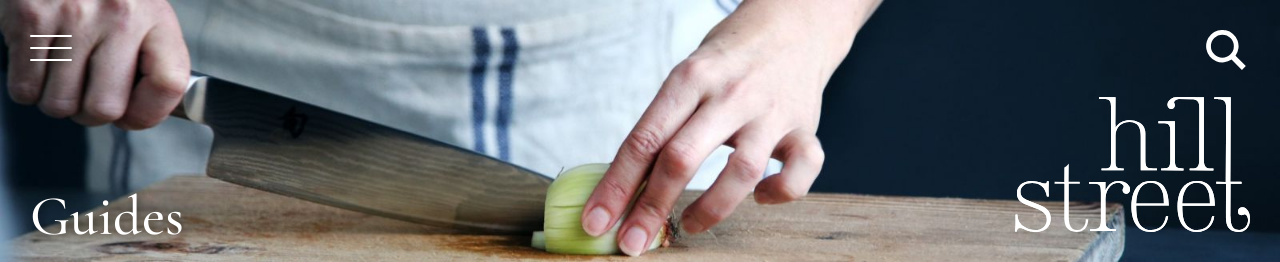What is the color of the backdrop?
Give a detailed and exhaustive answer to the question.

The caption states that the backdrop features a dark, muted color, which highlights the action in the foreground.